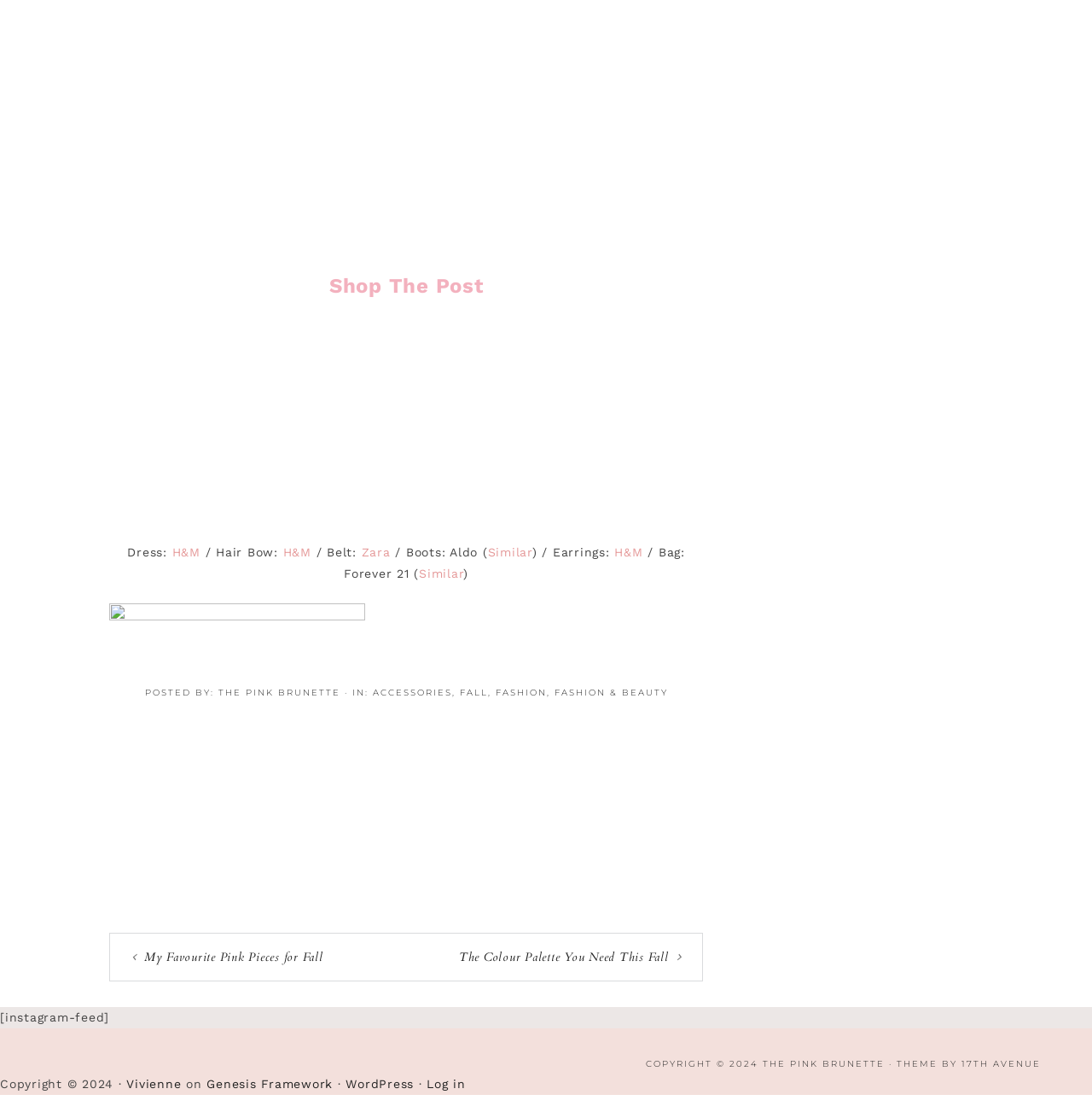Give a one-word or short phrase answer to this question: 
What is the category of the post?

FASHION & BEAUTY